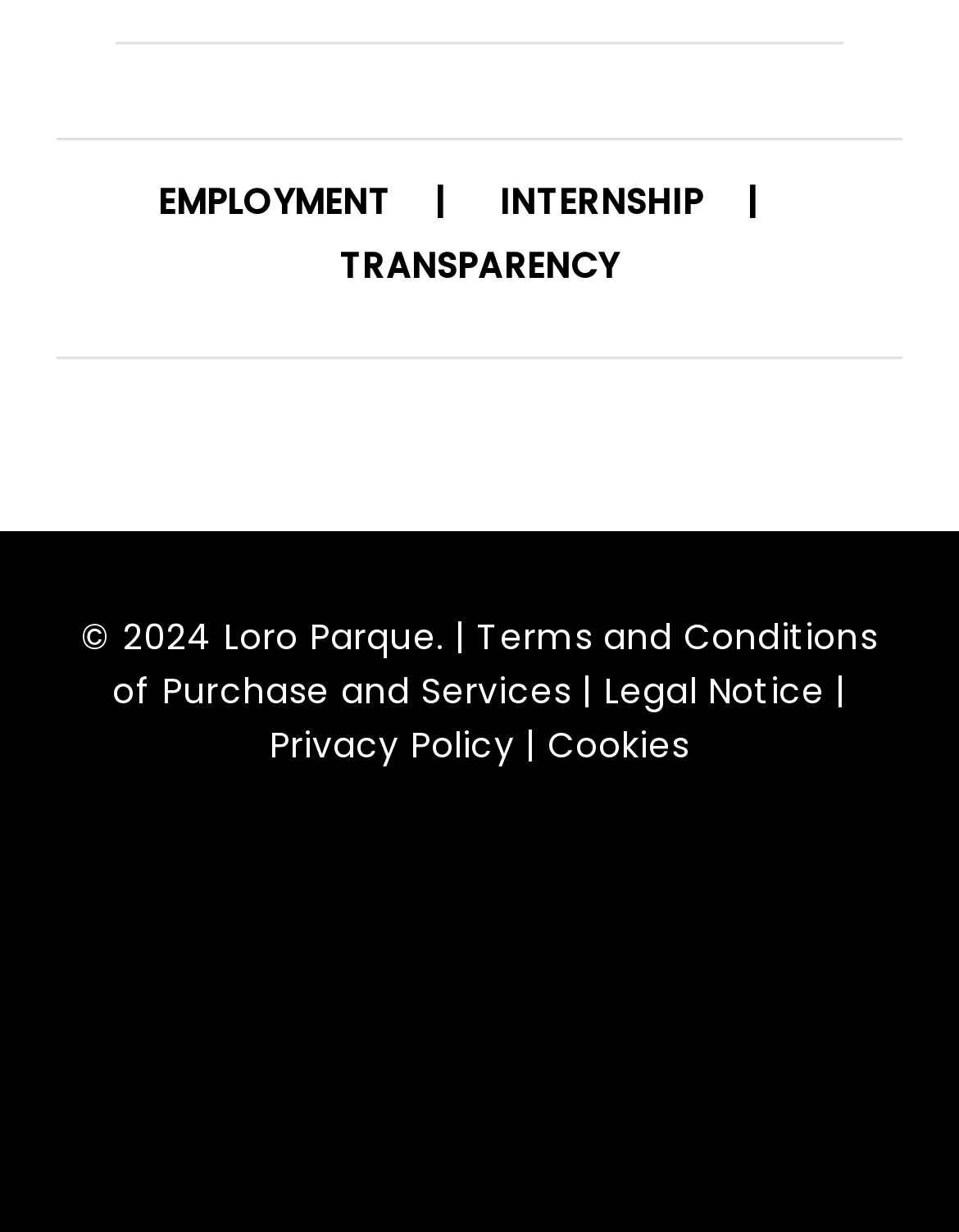Reply to the question below using a single word or brief phrase:
What is the 'Hall of Fame'?

A section for notable animals